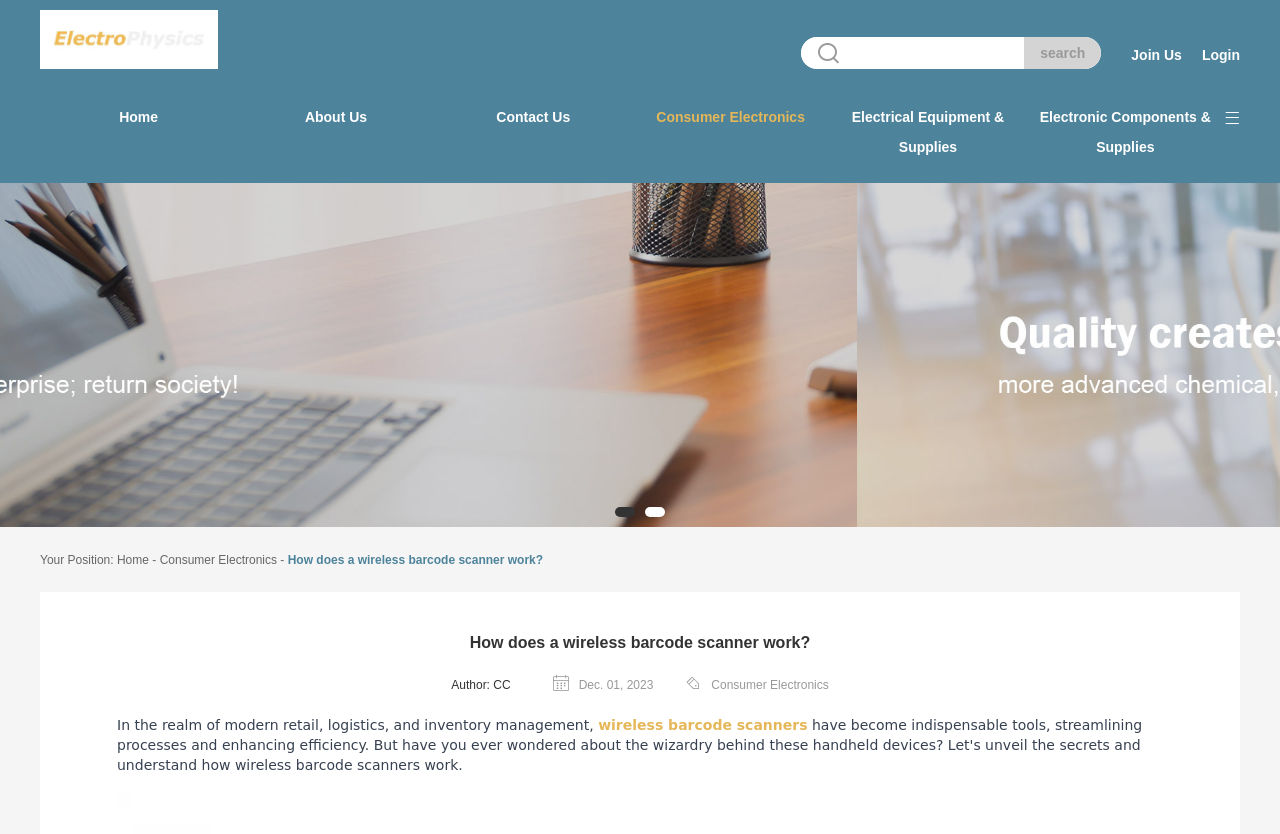Respond to the question below with a concise word or phrase:
How many search boxes are there?

1